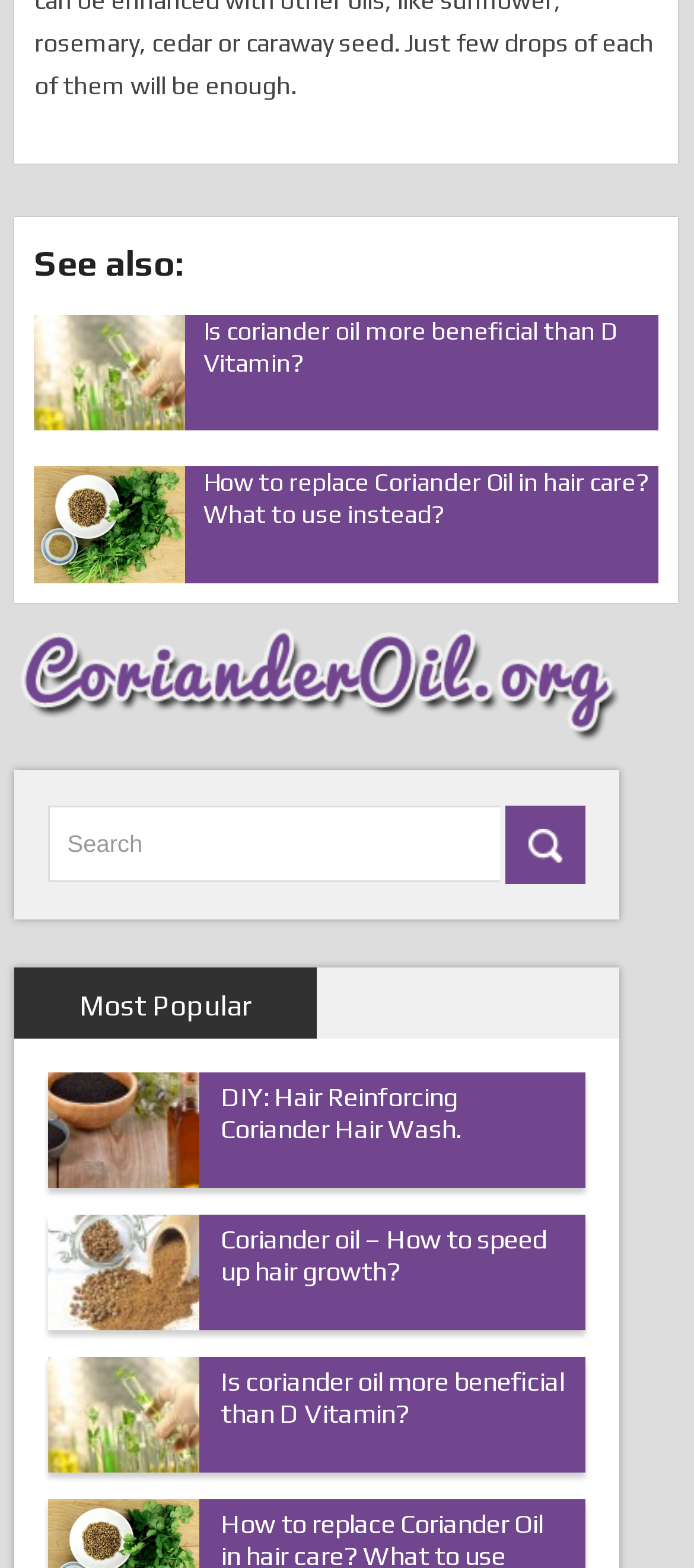Give a one-word or short-phrase answer to the following question: 
How many layout tables are present?

3